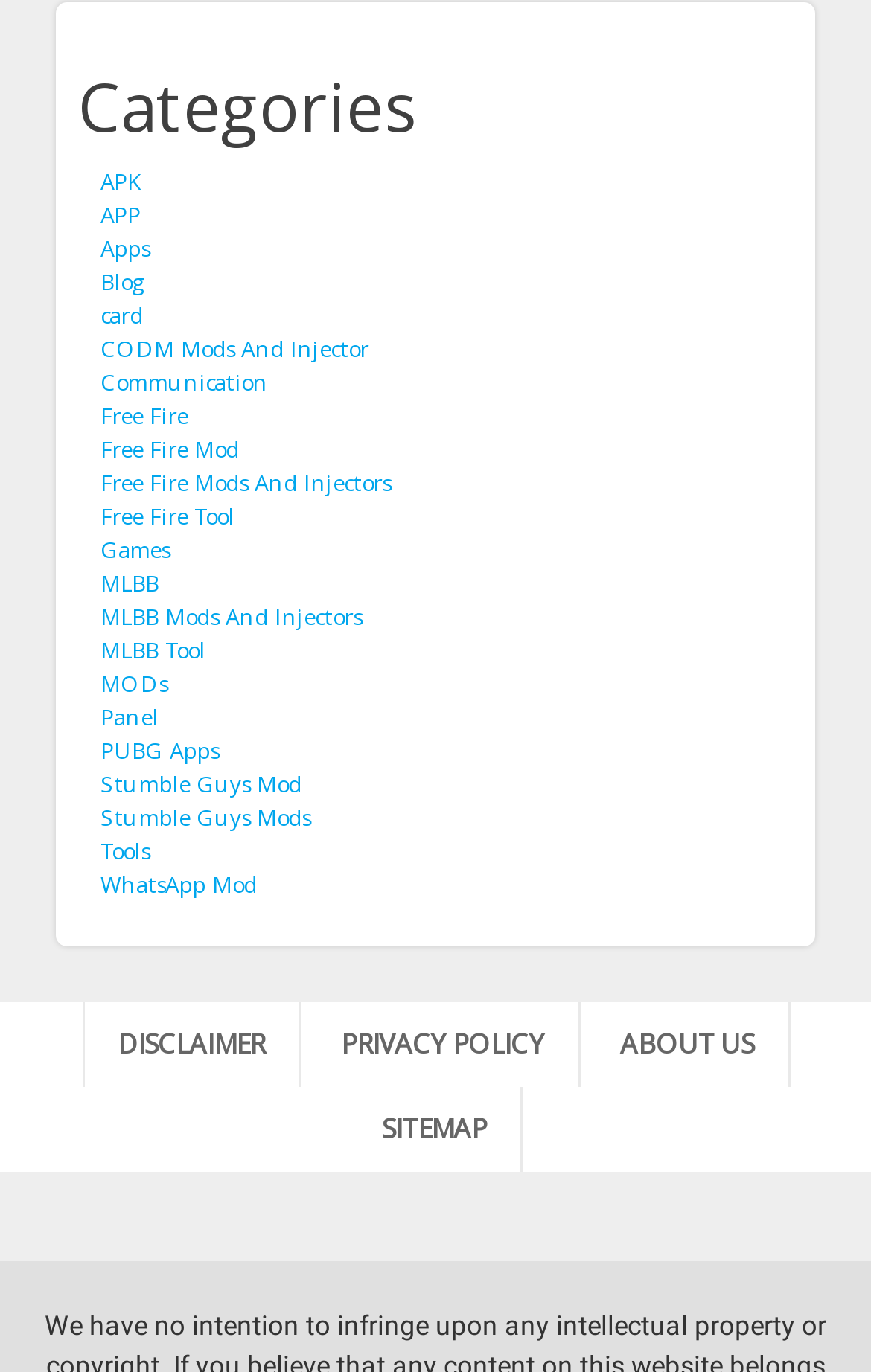Determine the bounding box coordinates of the UI element described by: "Stumble Guys Mod".

[0.115, 0.559, 0.346, 0.582]